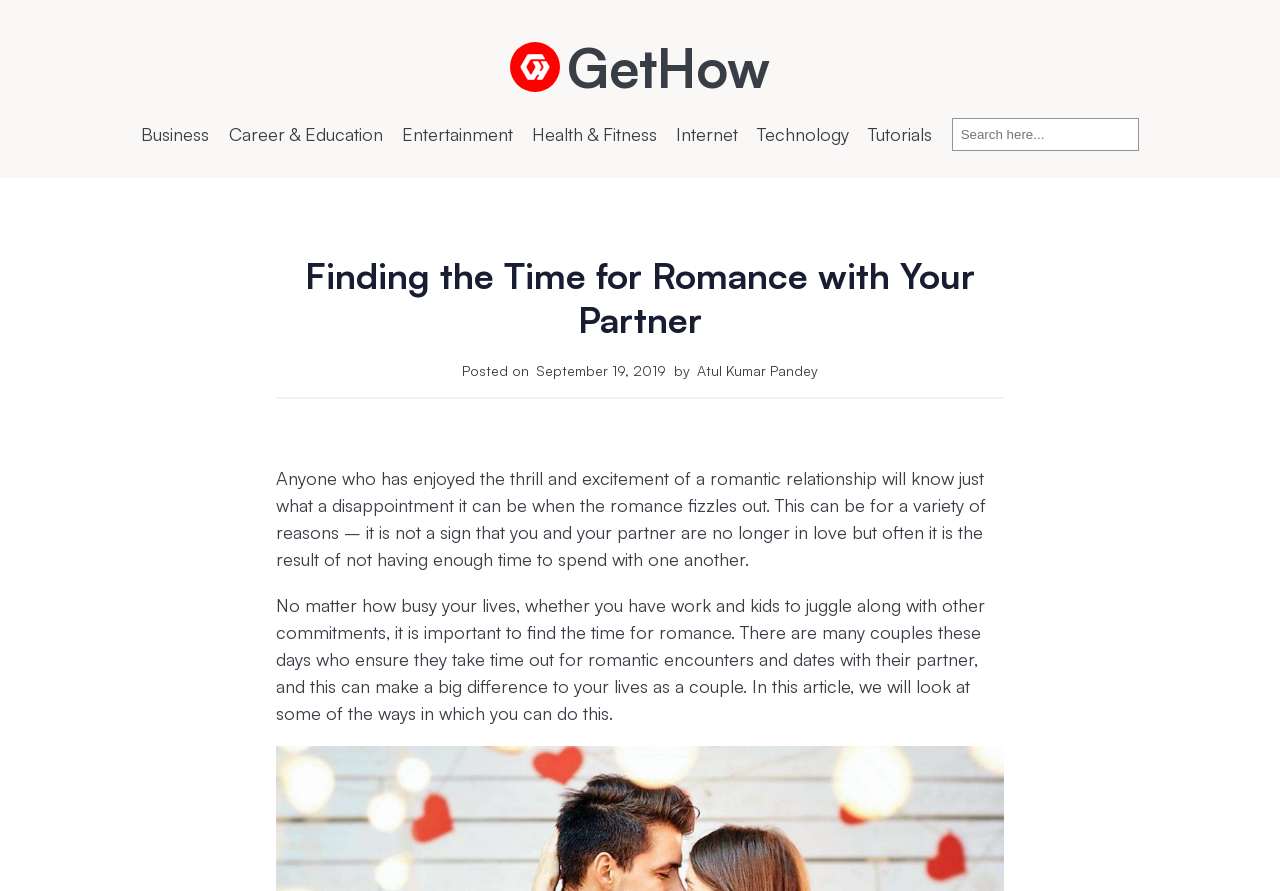Offer an extensive depiction of the webpage and its key elements.

The webpage is about finding time for romance with your partner. At the top, there is a logo "GetHow" with a link, accompanied by an image of the same name. Below the logo, there is a primary navigation menu with links to various categories such as Business, Career & Education, Entertainment, Health & Fitness, Internet, Technology, and Tutorials. To the right of the navigation menu, there is a search bar with a "Search" label.

The main content of the webpage starts with a heading "Finding the Time for Romance with Your Partner" followed by the posting date "September 19, 2019" and the author's name "Atul Kumar Pandey". Below the heading, there is a horizontal separator line.

The article begins with a paragraph discussing the disappointment of a romantic relationship fizzling out due to lack of time spent together. The text continues to emphasize the importance of finding time for romance despite busy lives, and how it can make a big difference to a couple's life.